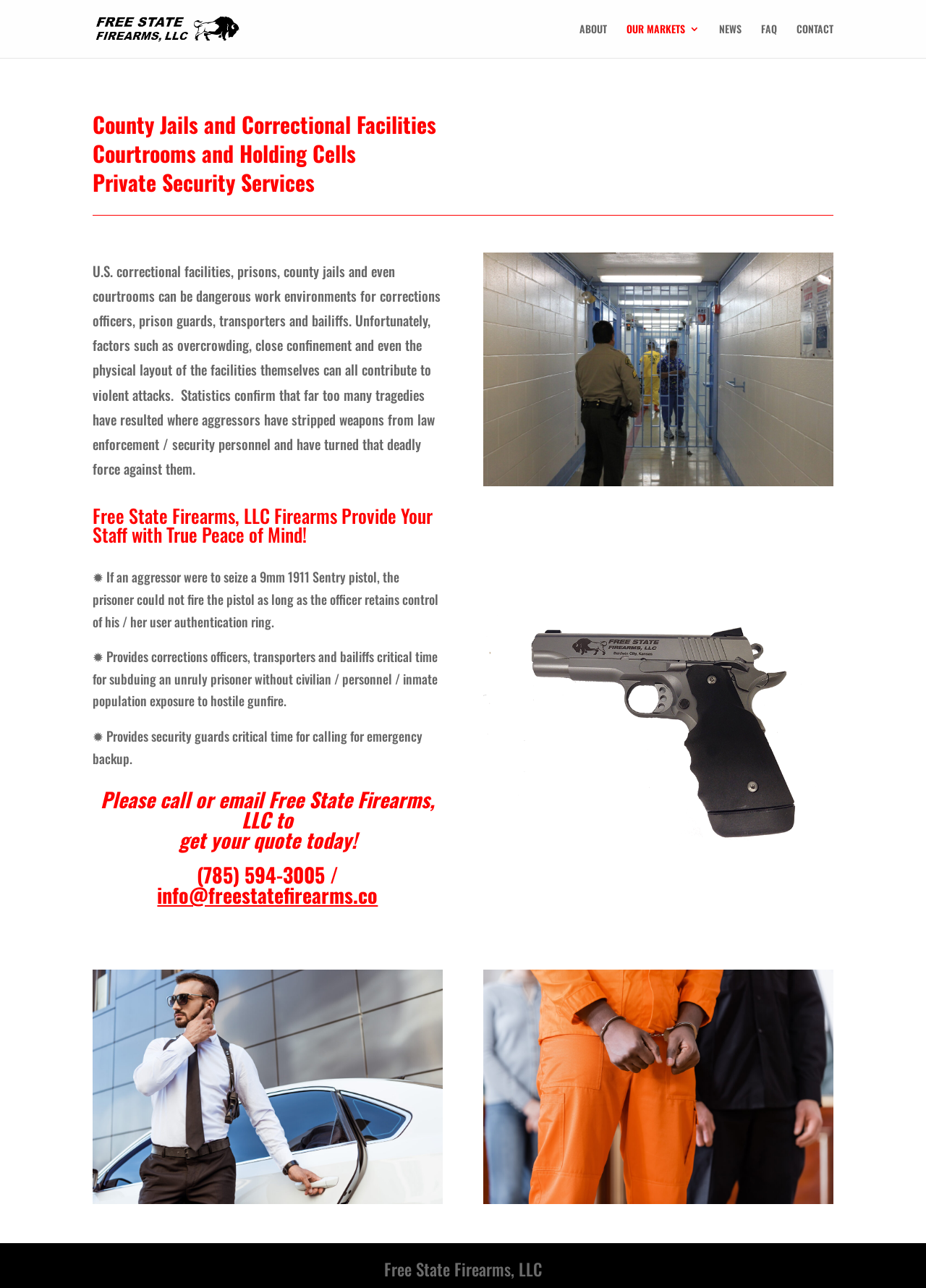Provide the bounding box coordinates, formatted as (top-left x, top-left y, bottom-right x, bottom-right y), with all values being floating point numbers between 0 and 1. Identify the bounding box of the UI element that matches the description: OUR MARKETS

[0.677, 0.019, 0.755, 0.045]